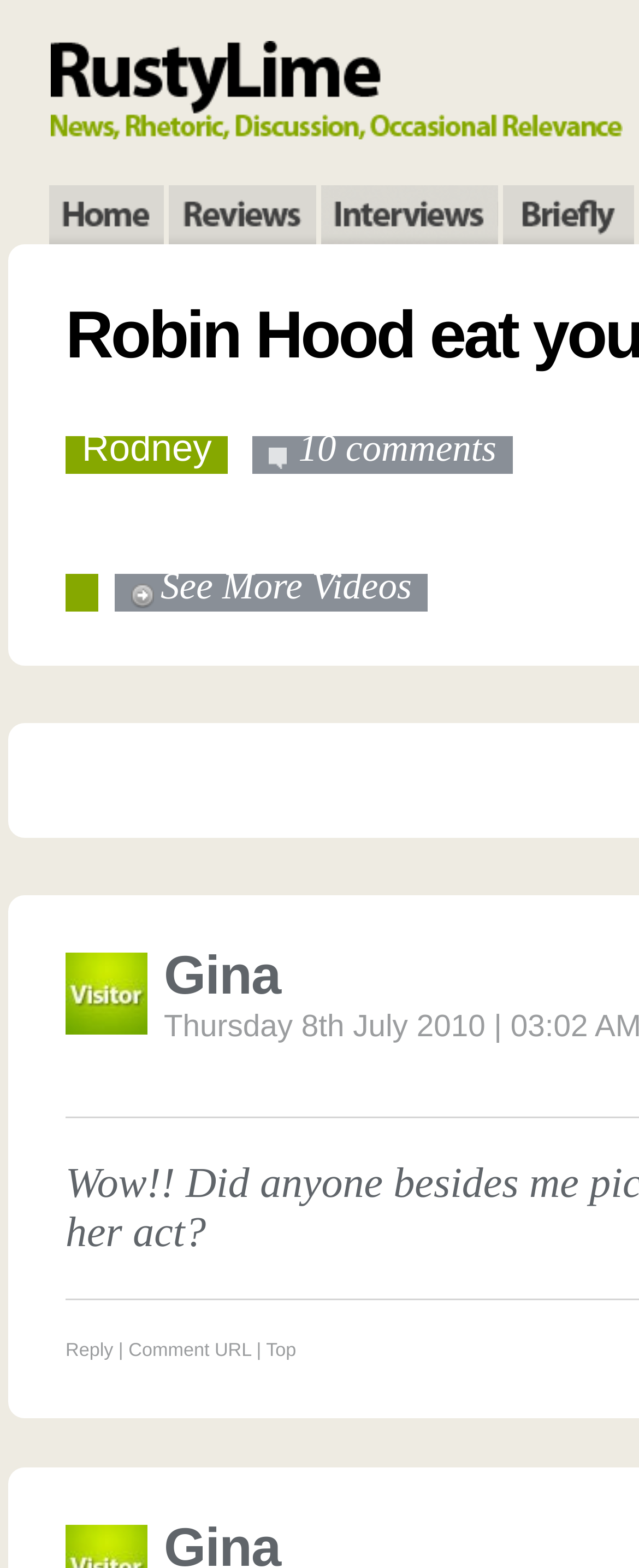Offer a meticulous description of the webpage's structure and content.

The webpage is titled "Rusty Lime" and has a navigation menu at the top with three links: "Reviews" on the left, "Interviews" in the center, and "Rodney" on the right. Below the navigation menu, there is a section with a link "10 comments" on the left and a link "See More Videos" on the right.

On the lower half of the page, there is an image with the text "Not a Member!" on the left side. Below the image, there are several links and a static text element arranged horizontally. From left to right, these elements are: a "Reply" link, a "Comment URL" link, a static text element with a single vertical bar character, and a "Top" link.